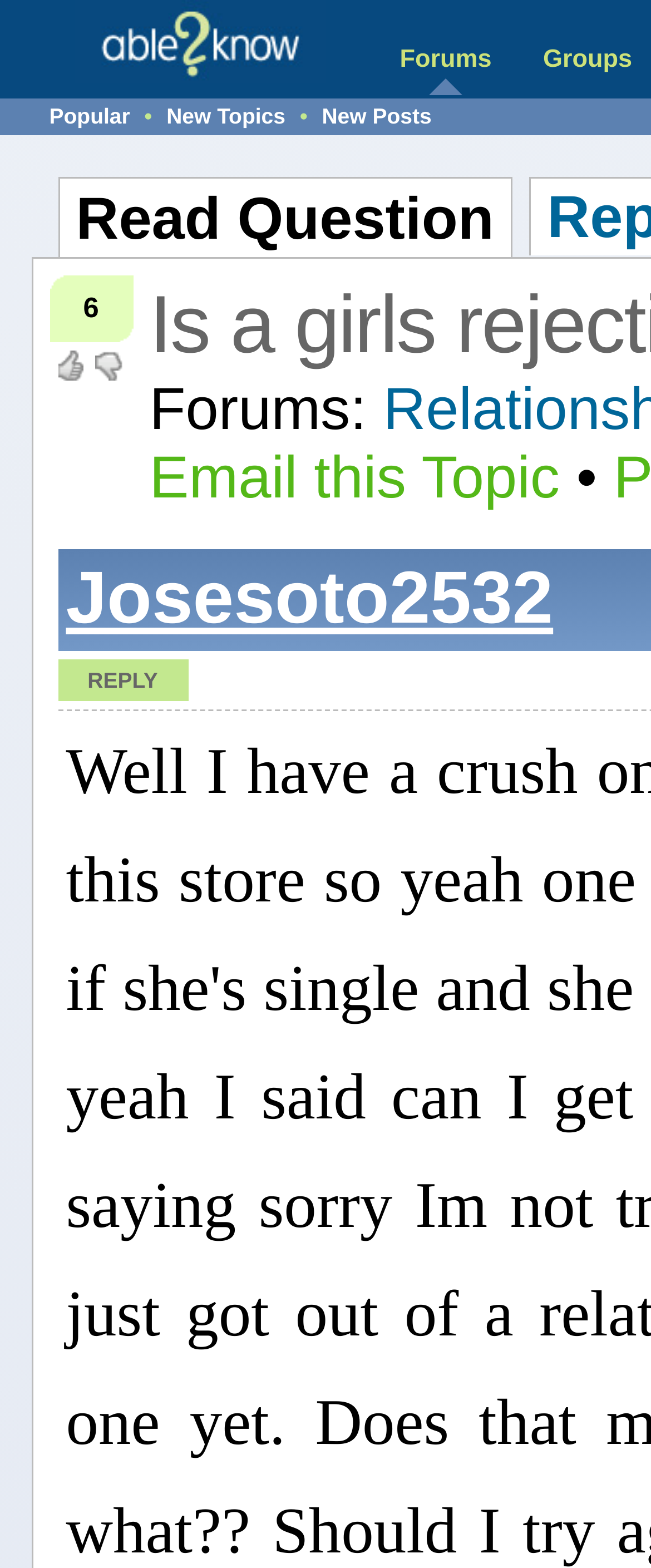Please provide the bounding box coordinates for the element that needs to be clicked to perform the instruction: "Click on the 'Reply' button". The coordinates must consist of four float numbers between 0 and 1, formatted as [left, top, right, bottom].

[0.088, 0.421, 0.288, 0.447]